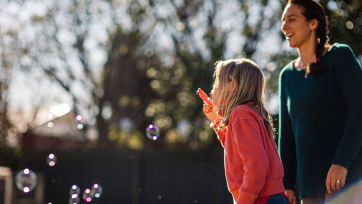Offer a detailed explanation of the image's components.

The image captures a joyful moment between a woman and a young girl as they enjoy a sunny day outdoors. The girl, wearing a bright pink sweater, is curiously blowing bubbles, with some bubbles captured in mid-air around her. Her expression is one of delight and wonder, showcasing the playful nature of childhood. The woman, dressed in a teal sweater, stands beside her, smiling and seemingly encouraging the girl’s playful activity. The background is softly blurred with hints of greenery, further emphasizing the cheerful atmosphere of the scene. This image evokes feelings of happiness, connection, and the simple joys of spending time together.